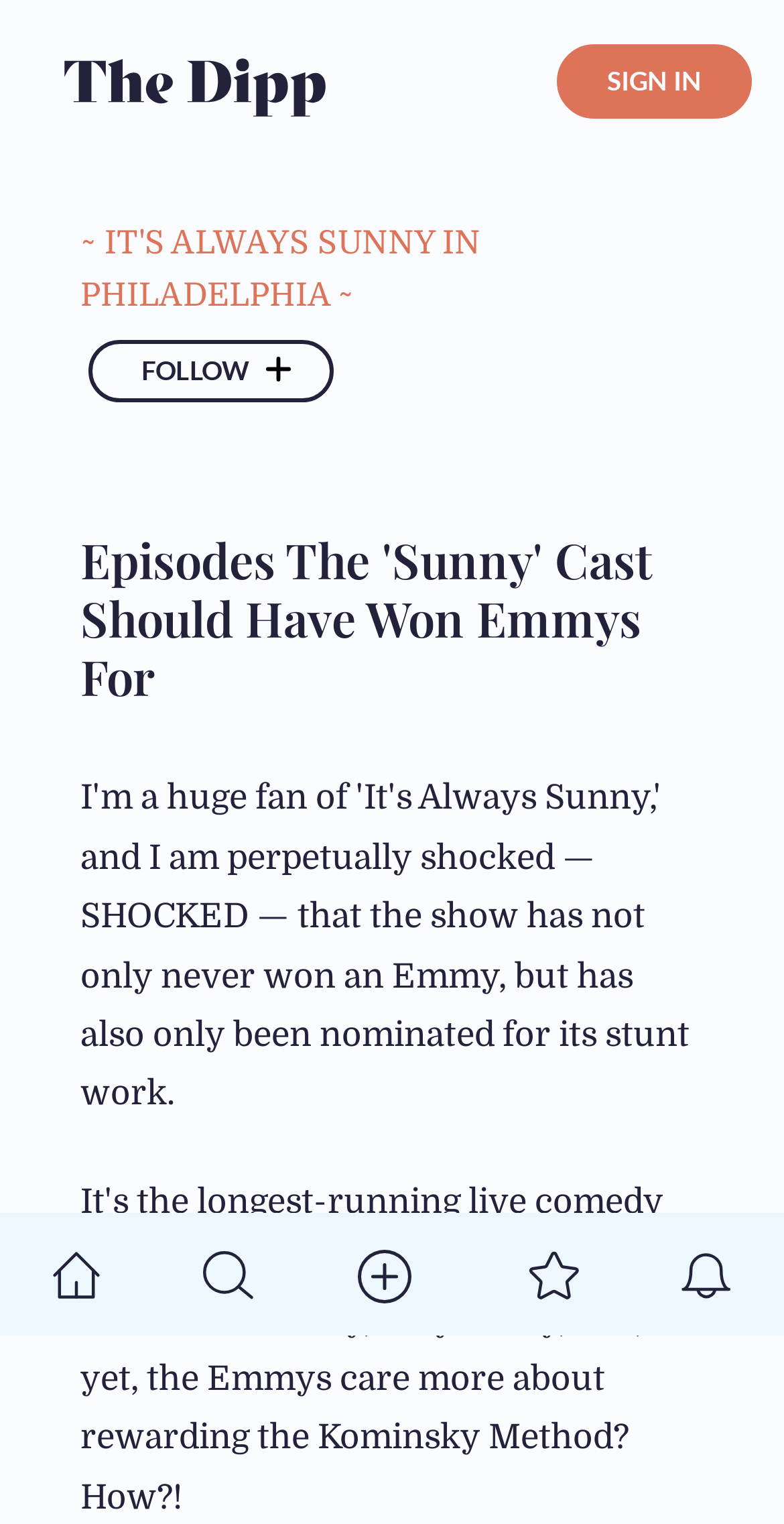Using the format (top-left x, top-left y, bottom-right x, bottom-right y), and given the element description, identify the bounding box coordinates within the screenshot: aria-label="Create Community Post"

[0.405, 0.792, 0.572, 0.884]